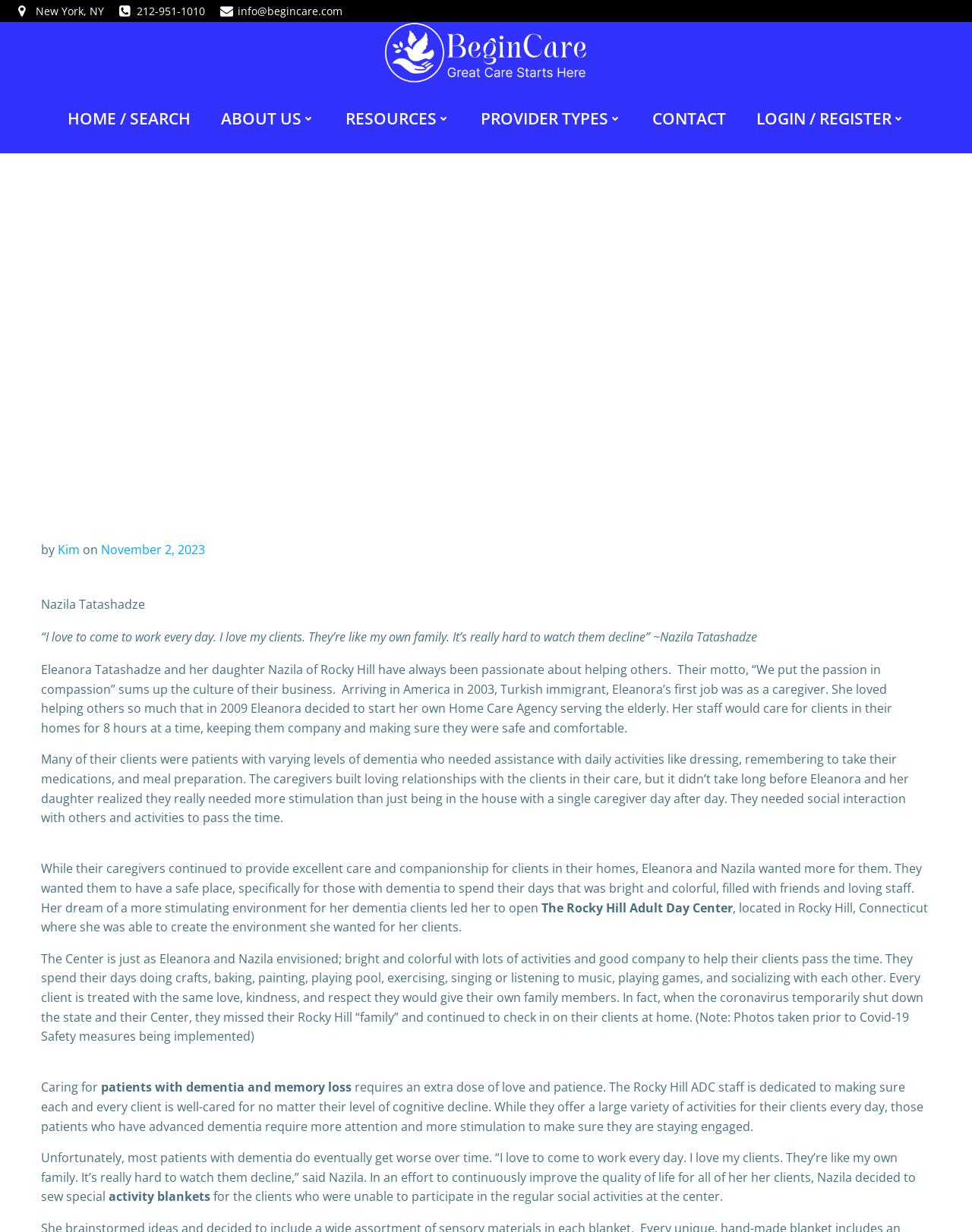Find the bounding box coordinates of the clickable area that will achieve the following instruction: "Click the link to read more about Kim".

[0.059, 0.44, 0.082, 0.453]